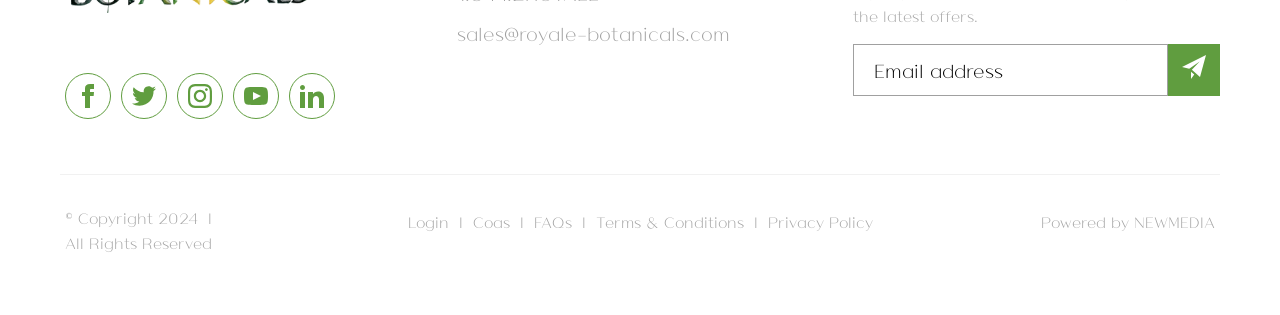Identify the bounding box coordinates of the element that should be clicked to fulfill this task: "View Royale Wholesale on Facebook". The coordinates should be provided as four float numbers between 0 and 1, i.e., [left, top, right, bottom].

[0.051, 0.231, 0.087, 0.377]